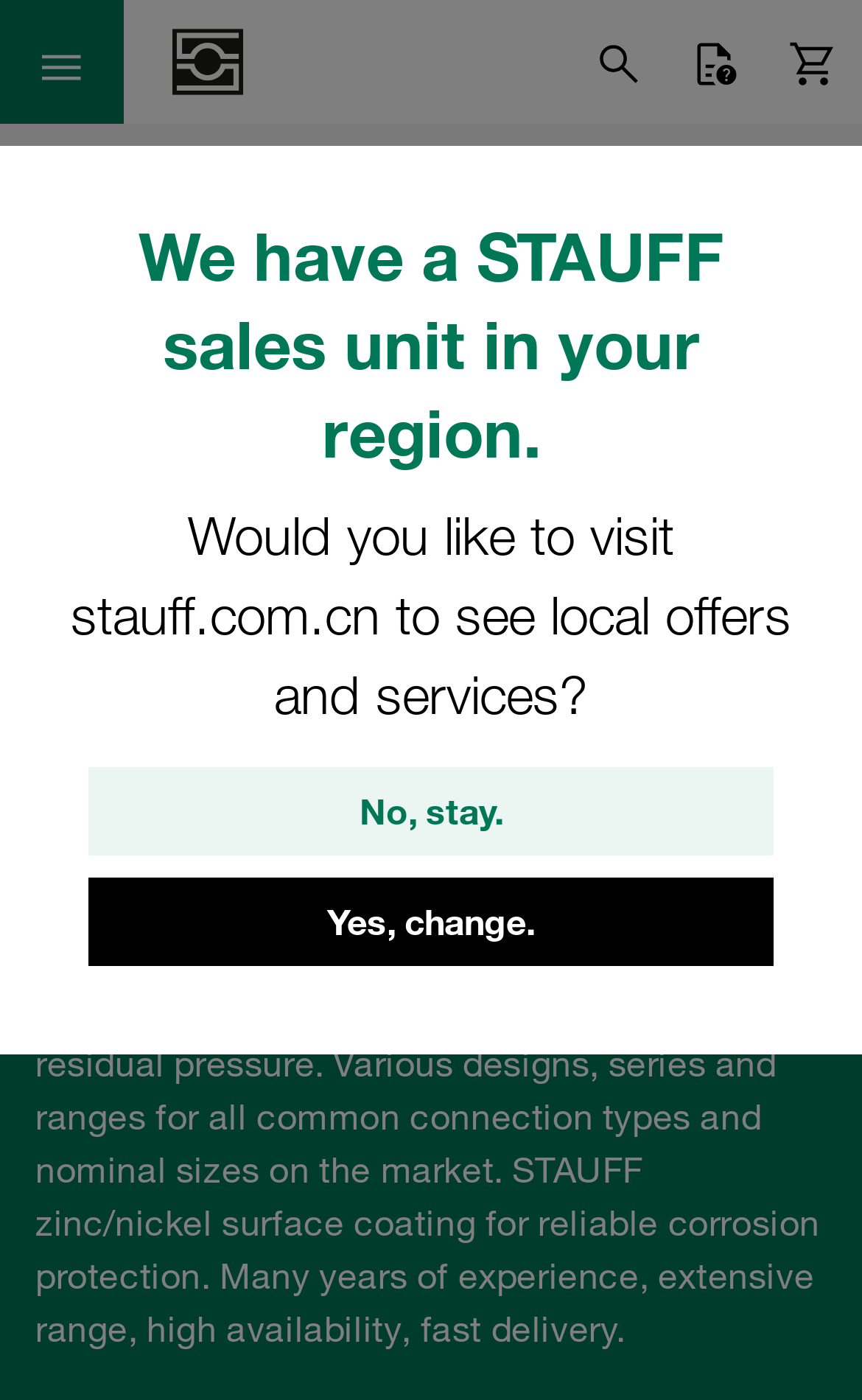Kindly determine the bounding box coordinates for the clickable area to achieve the given instruction: "Visit local offers and services".

[0.103, 0.627, 0.897, 0.691]